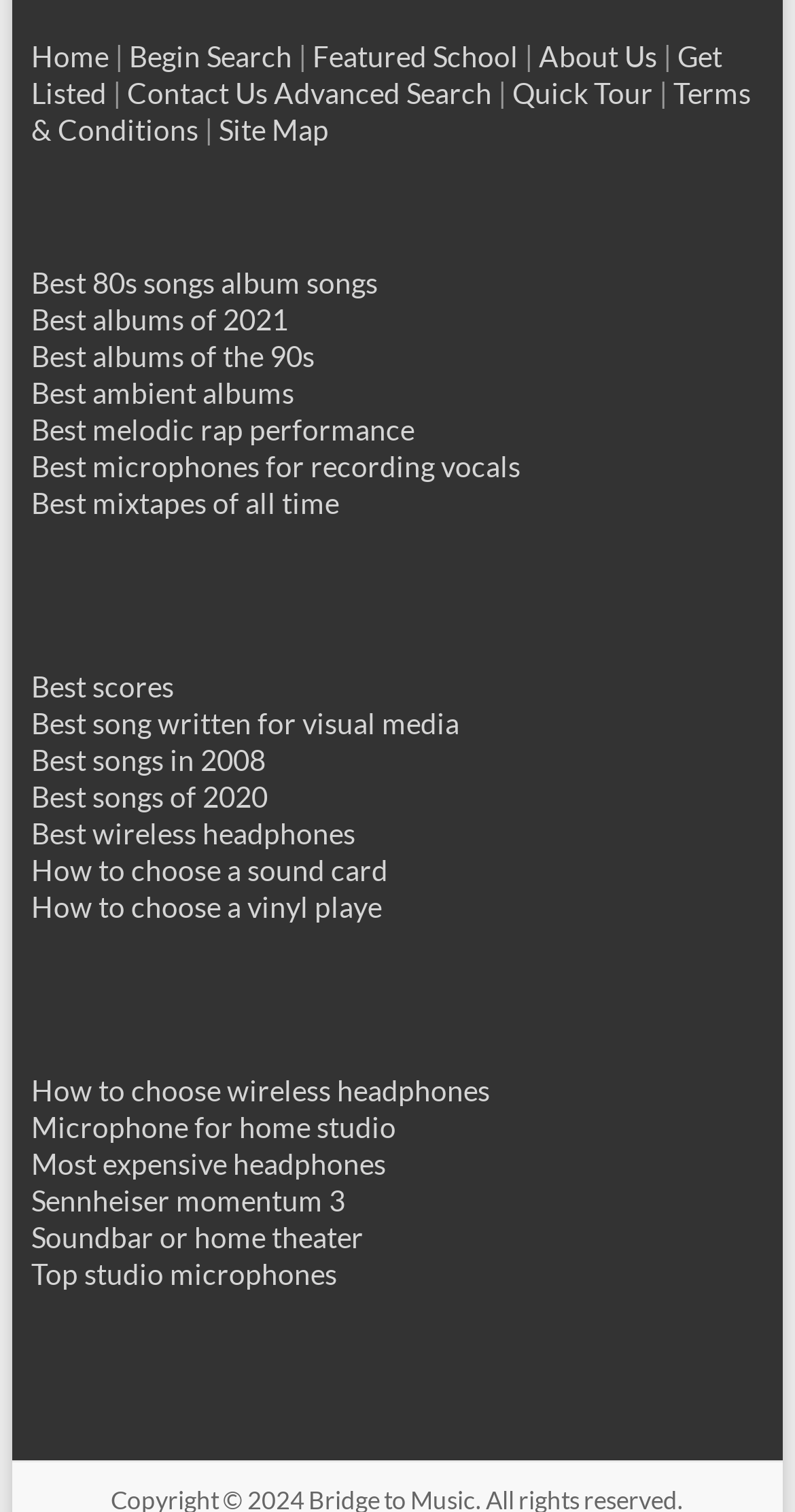Specify the bounding box coordinates of the area to click in order to follow the given instruction: "Search for Best 80s songs album songs."

[0.039, 0.175, 0.475, 0.198]